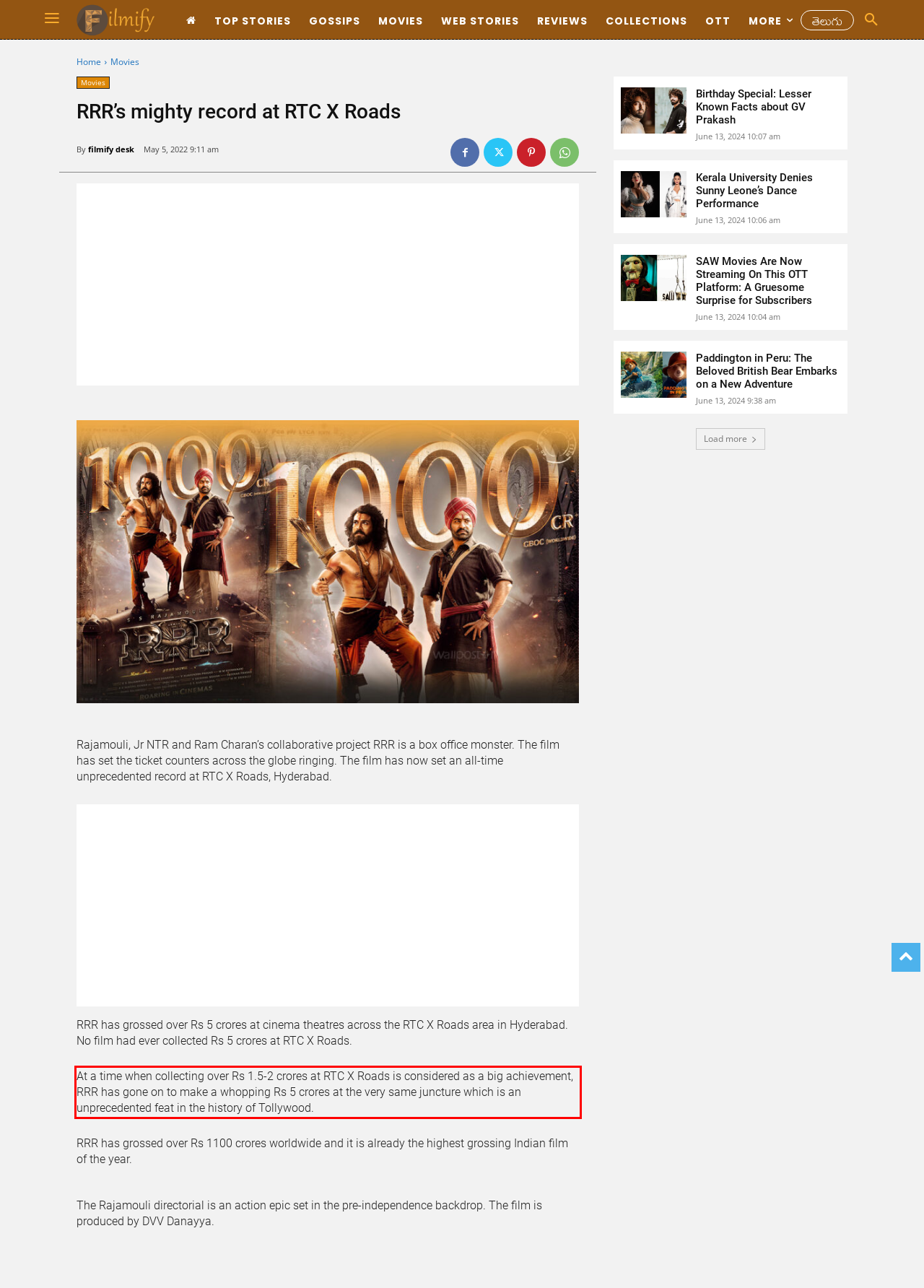The screenshot provided shows a webpage with a red bounding box. Apply OCR to the text within this red bounding box and provide the extracted content.

At a time when collecting over Rs 1.5-2 crores at RTC X Roads is considered as a big achievement, RRR has gone on to make a whopping Rs 5 crores at the very same juncture which is an unprecedented feat in the history of Tollywood.